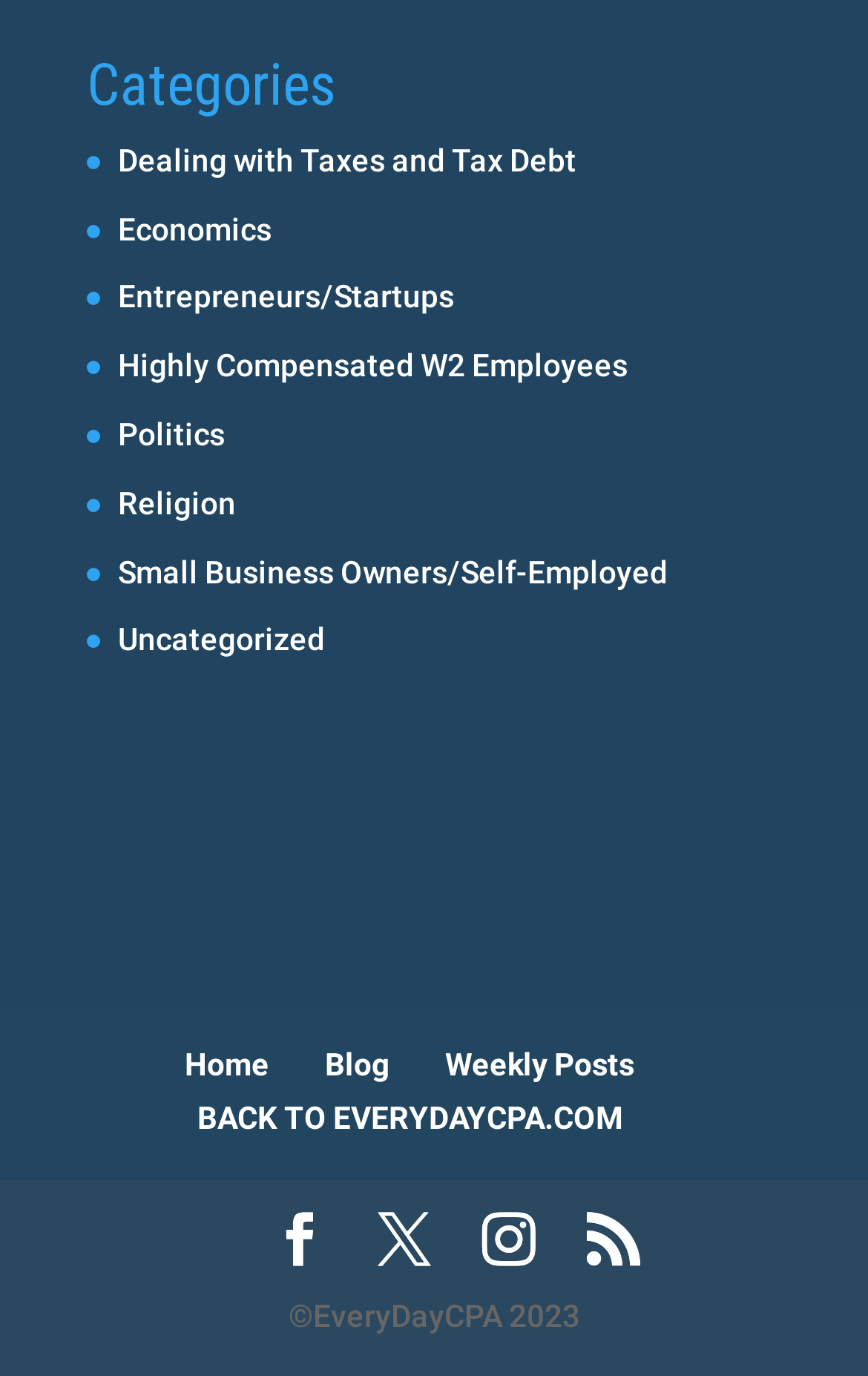Provide the bounding box coordinates for the UI element described in this sentence: "Weekly Posts". The coordinates should be four float values between 0 and 1, i.e., [left, top, right, bottom].

[0.513, 0.761, 0.731, 0.787]